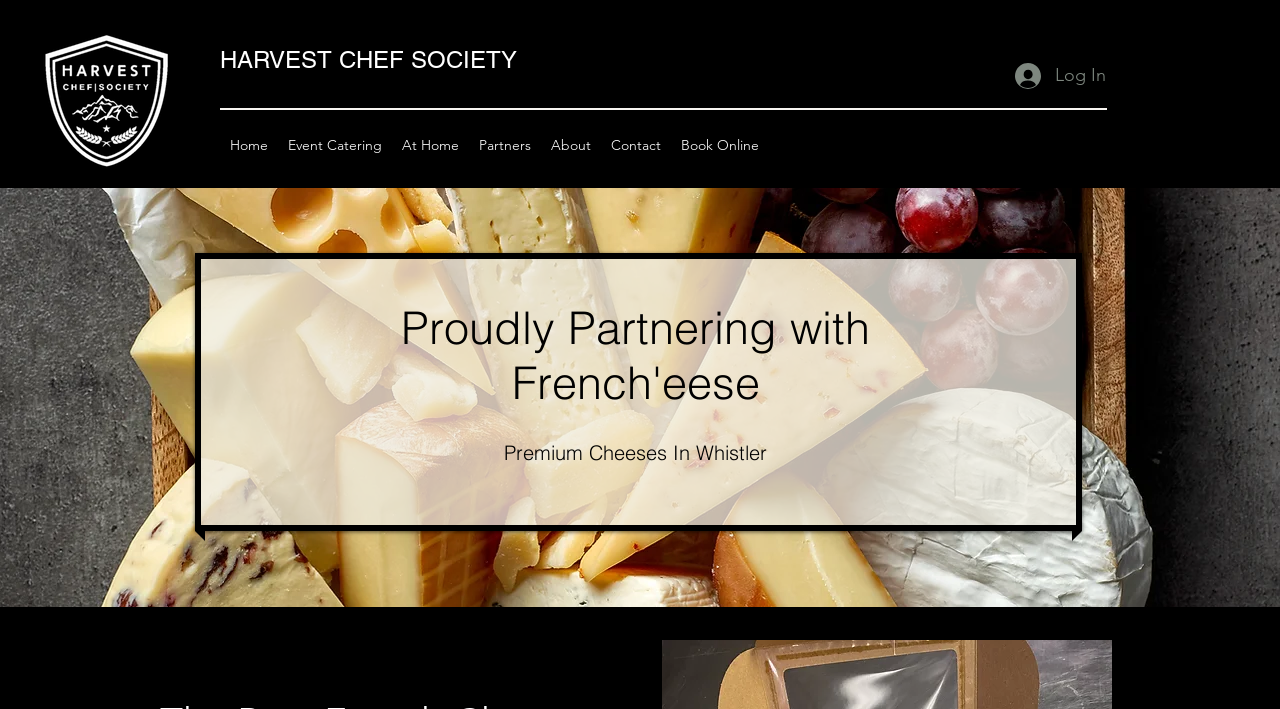Identify the bounding box coordinates of the part that should be clicked to carry out this instruction: "View the 'About' page".

[0.423, 0.183, 0.47, 0.226]